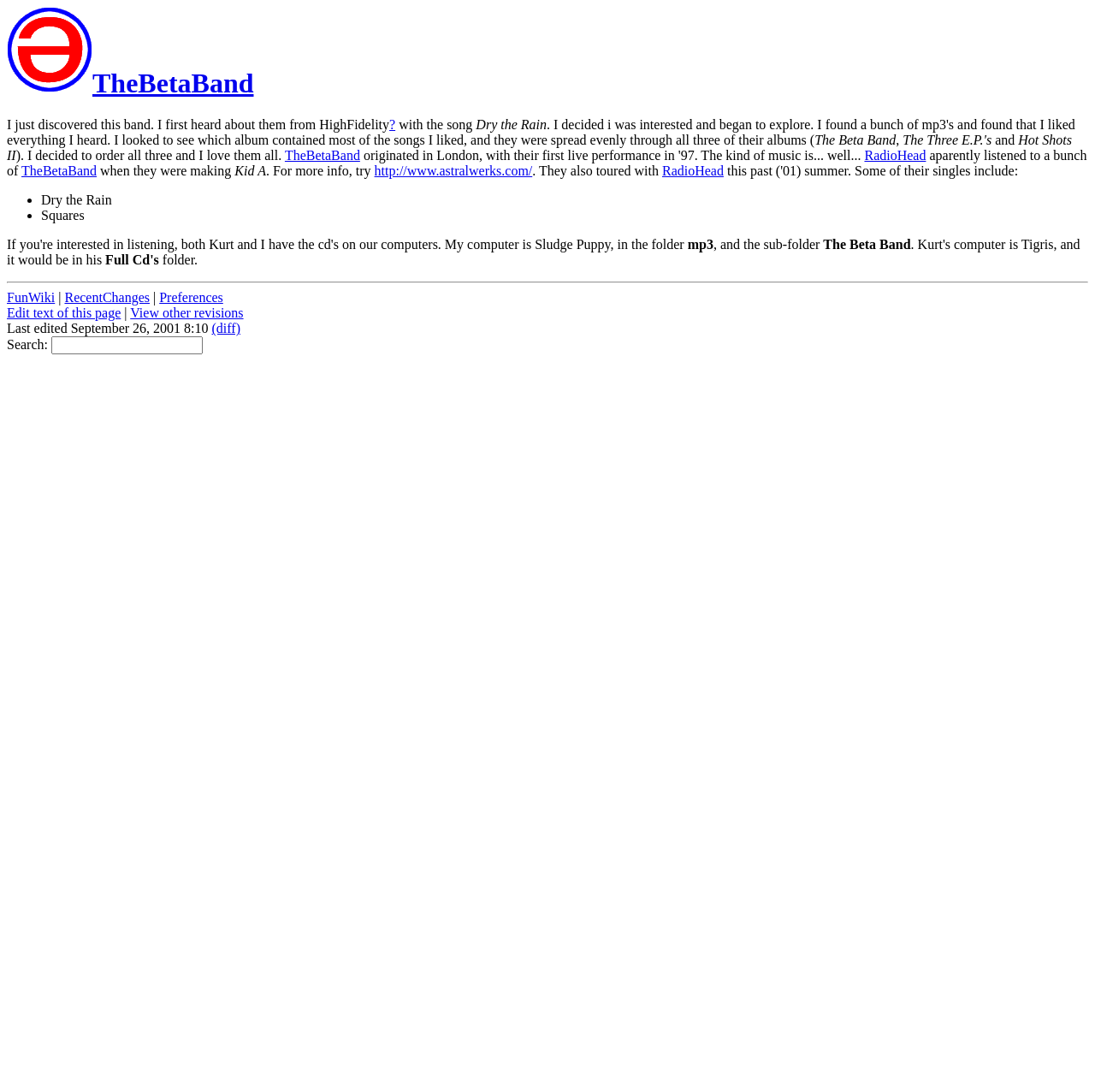Locate the bounding box coordinates of the clickable area to execute the instruction: "Edit the text of this page". Provide the coordinates as four float numbers between 0 and 1, represented as [left, top, right, bottom].

[0.006, 0.28, 0.11, 0.293]